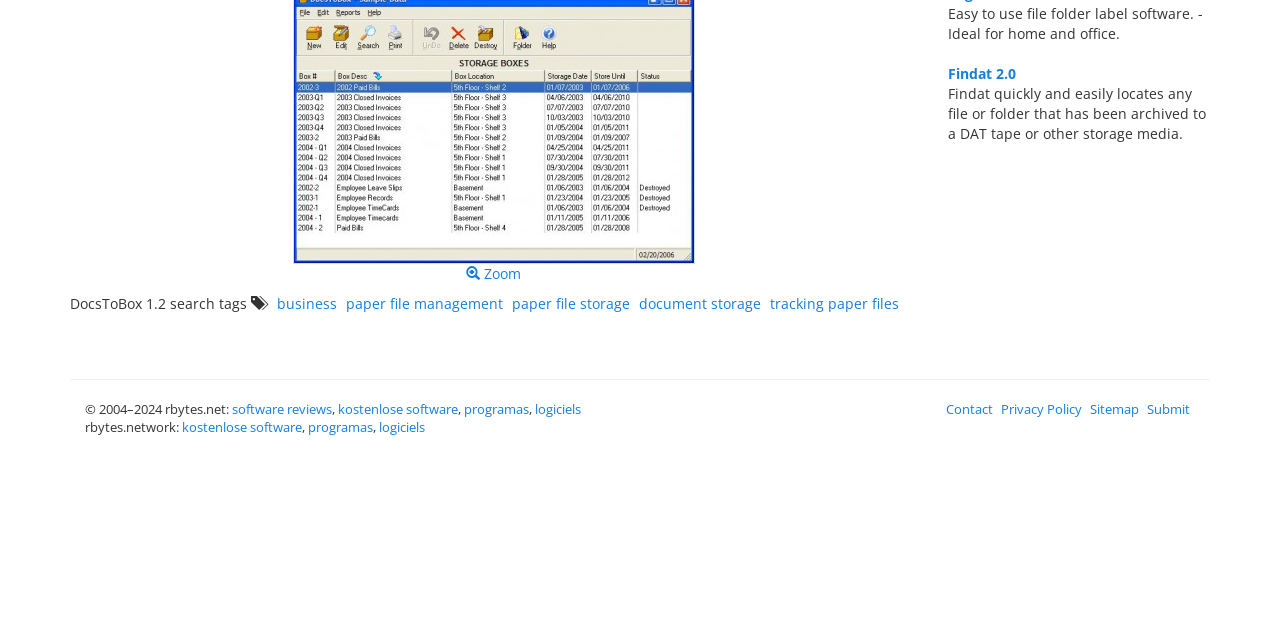Find the bounding box coordinates for the UI element whose description is: "Privacy Policy". The coordinates should be four float numbers between 0 and 1, in the format [left, top, right, bottom].

[0.782, 0.625, 0.849, 0.653]